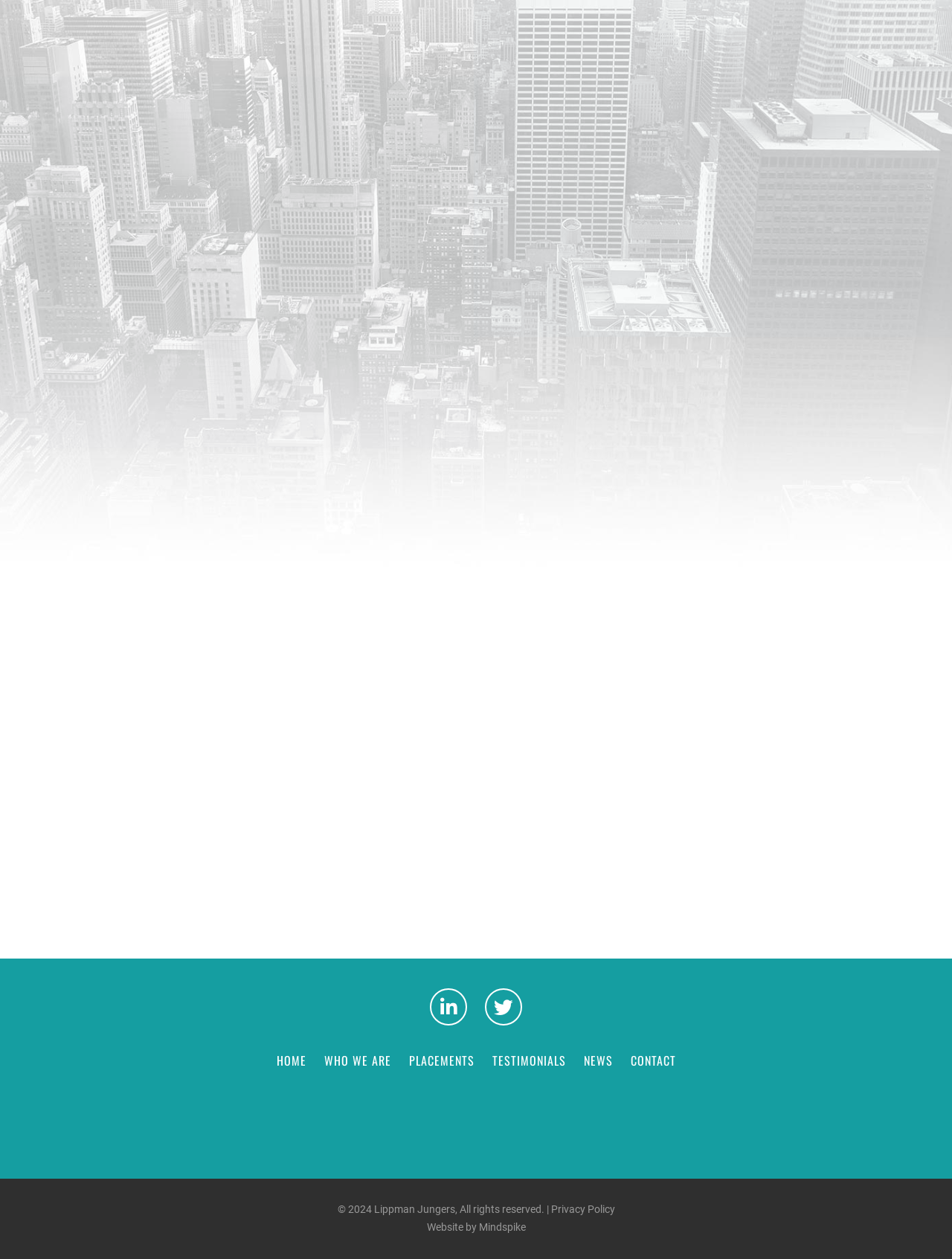Provide a brief response in the form of a single word or phrase:
What is the name of the company that developed the website?

Mindspike